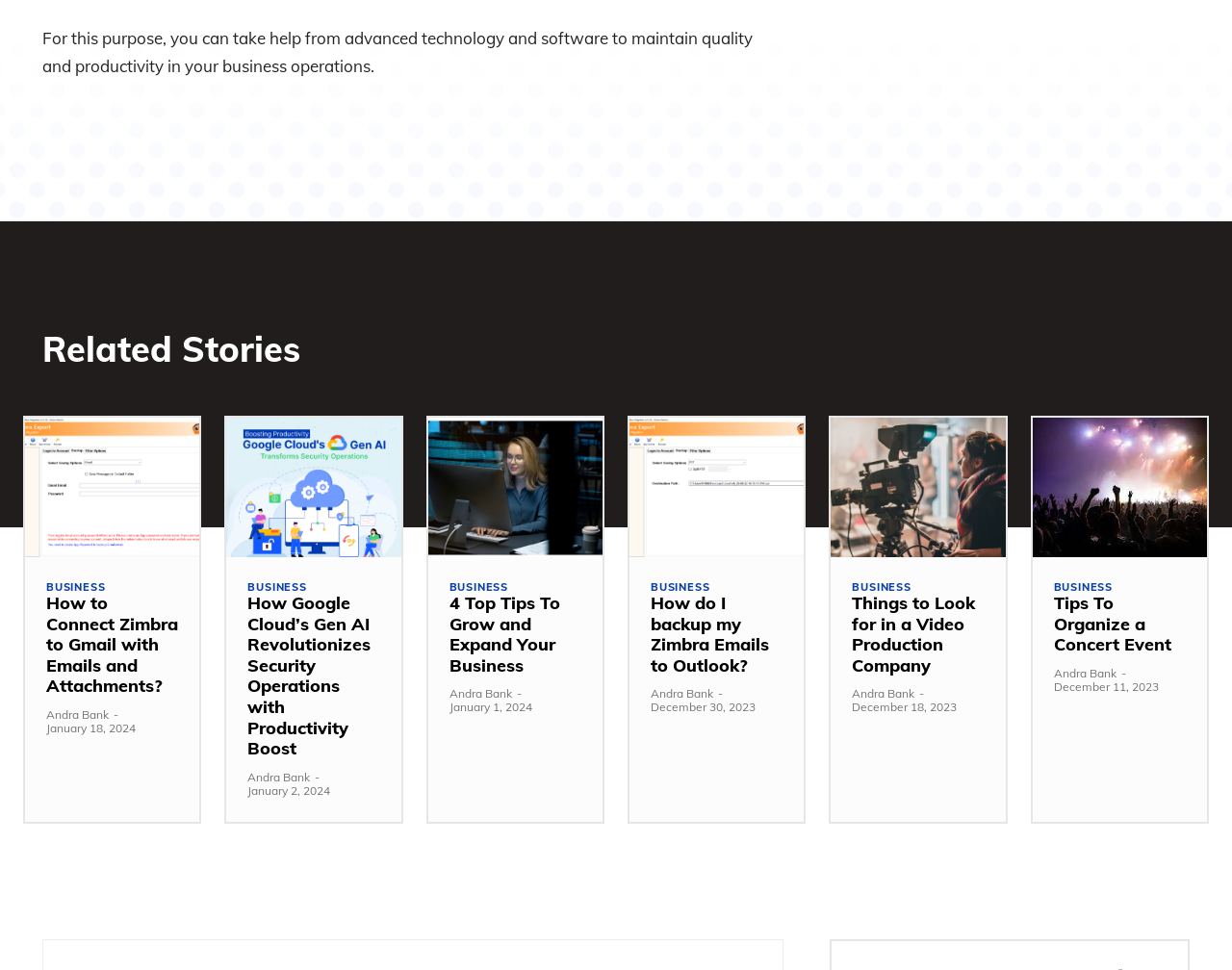How many articles are listed on this webpage?
Using the picture, provide a one-word or short phrase answer.

7